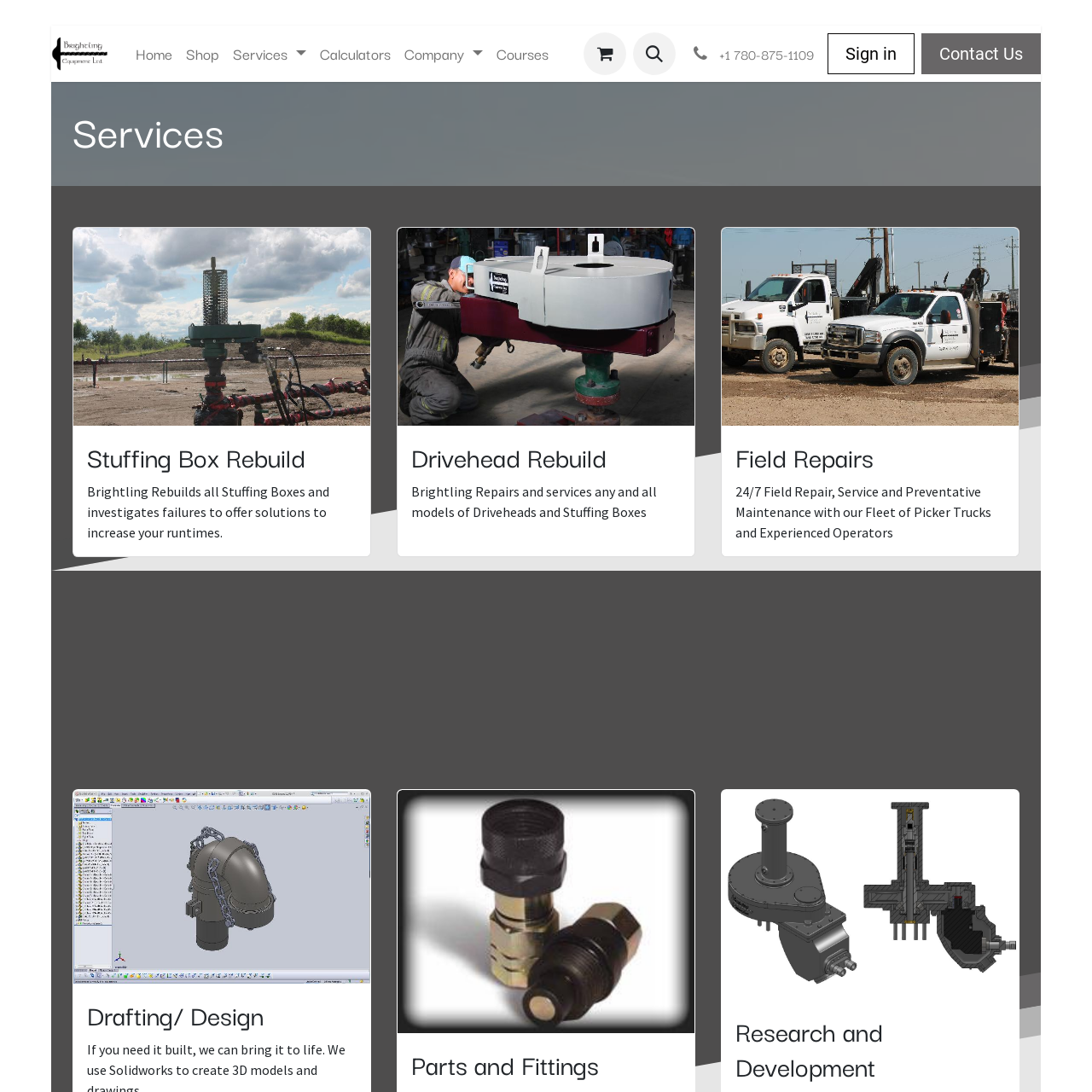What is the second service offered by Brightling?
Please give a detailed and thorough answer to the question, covering all relevant points.

I looked at the headings on the webpage and found the second service offered by Brightling, which is 'Drivehead Rebuild'.